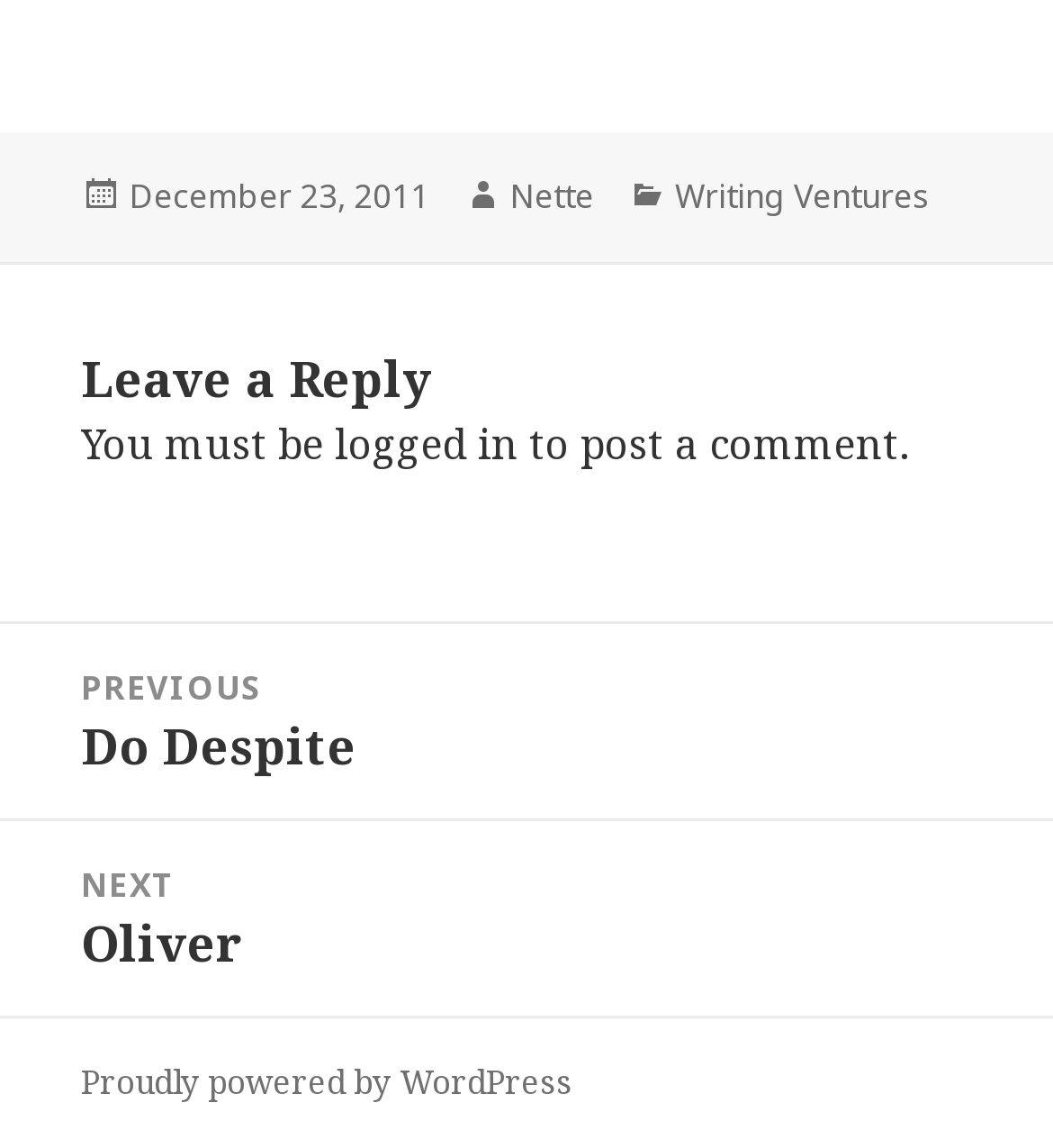Give the bounding box coordinates for the element described by: "logged in".

[0.318, 0.362, 0.492, 0.409]